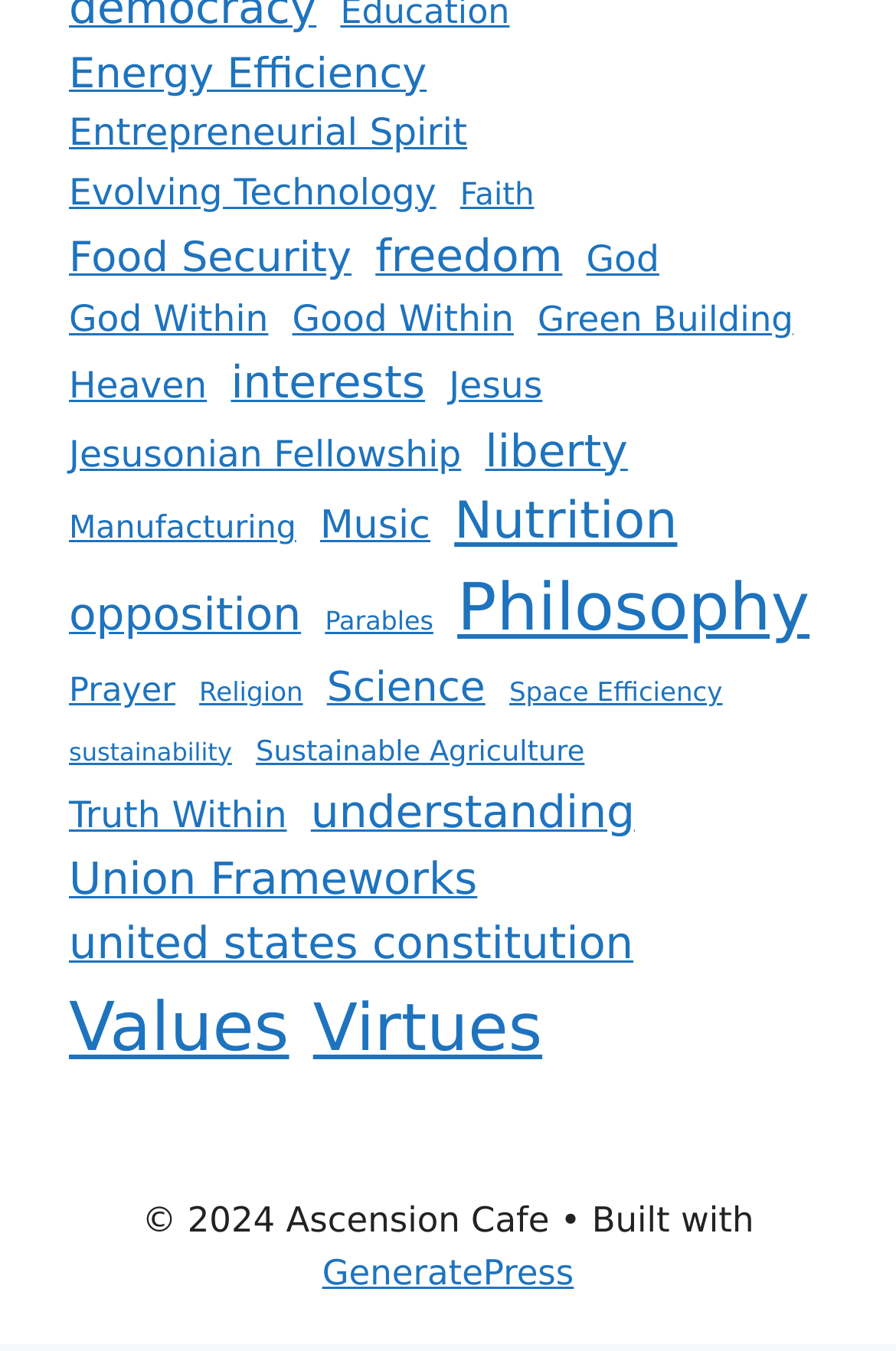Determine the bounding box coordinates for the region that must be clicked to execute the following instruction: "View Nutrition".

[0.507, 0.346, 0.756, 0.402]